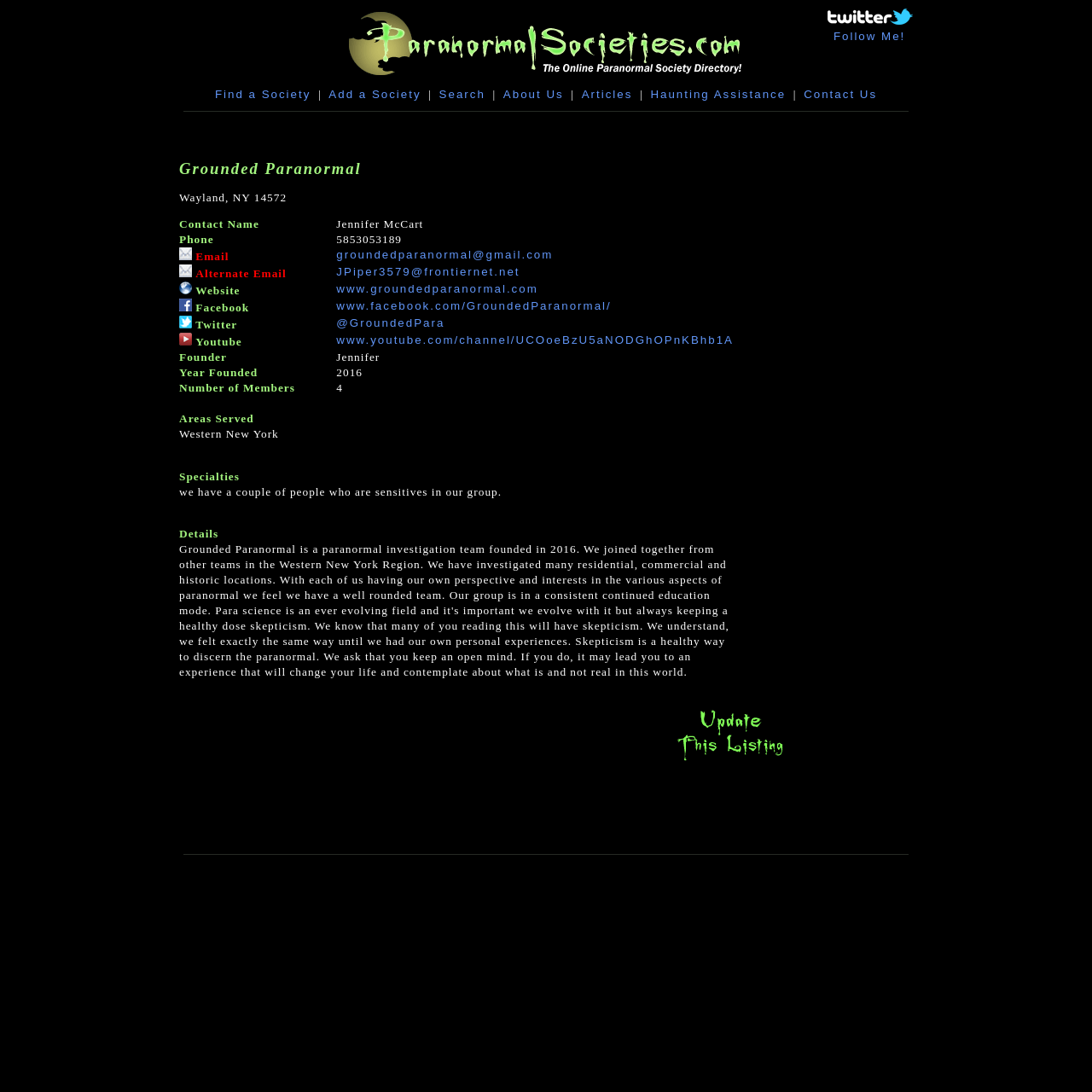Please give a one-word or short phrase response to the following question: 
What is the name of the founder of the society?

Jennifer